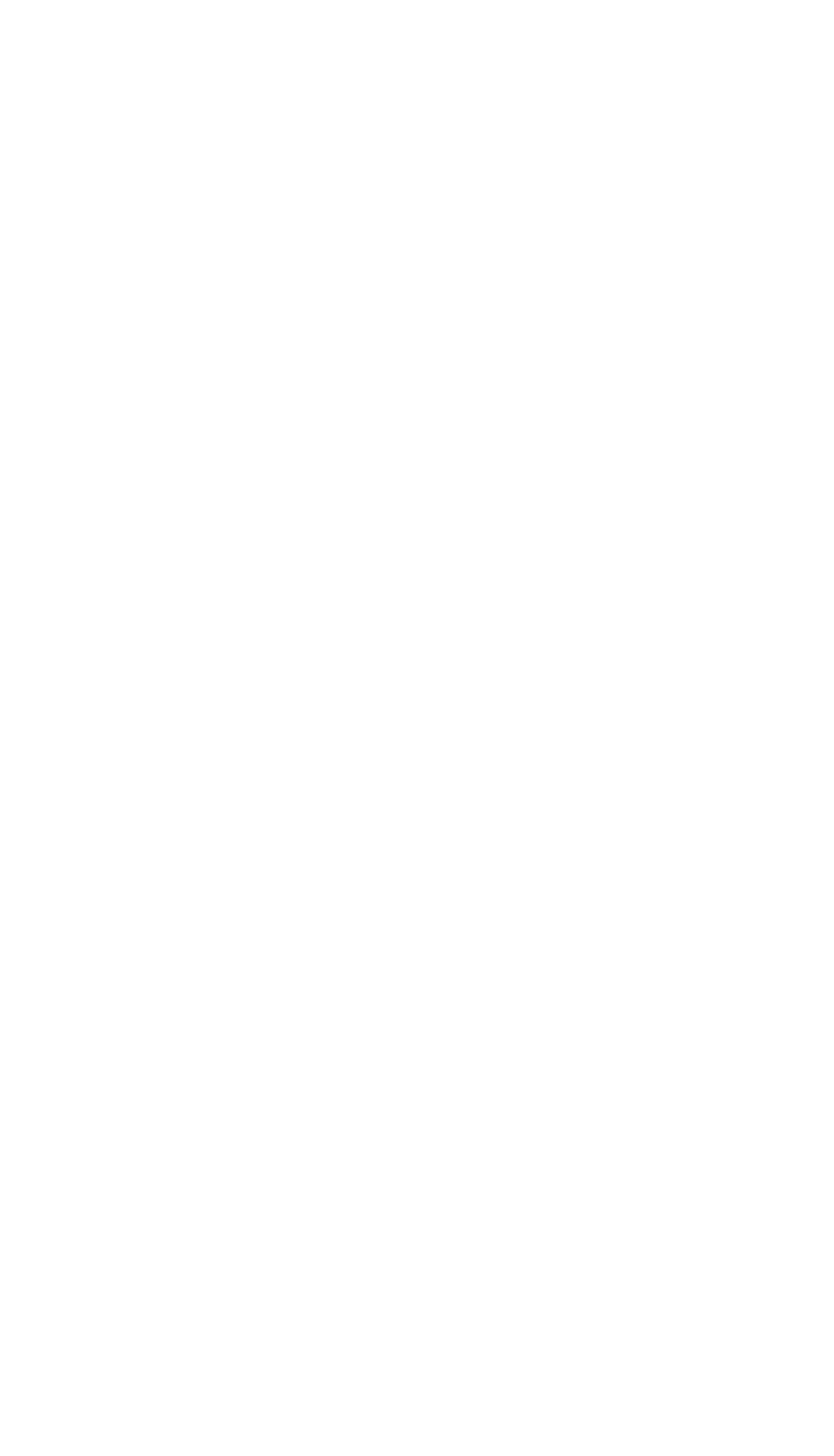Provide the bounding box coordinates of the section that needs to be clicked to accomplish the following instruction: "Subscribe to the newsletter."

[0.5, 0.767, 0.897, 0.837]